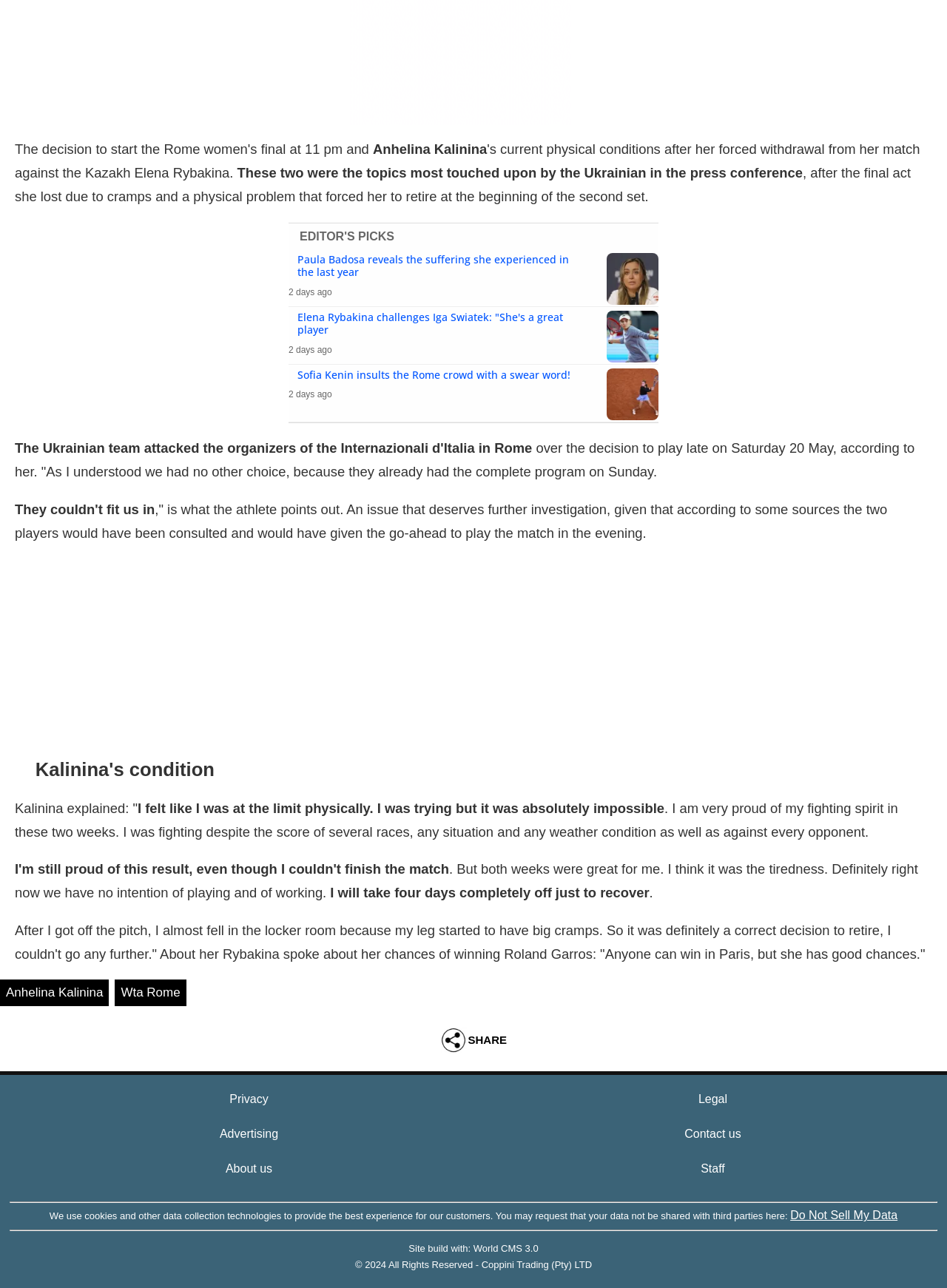Determine the bounding box coordinates for the clickable element required to fulfill the instruction: "Click on the 'Anhelina Kalinina' link". Provide the coordinates as four float numbers between 0 and 1, i.e., [left, top, right, bottom].

[0.0, 0.761, 0.115, 0.781]